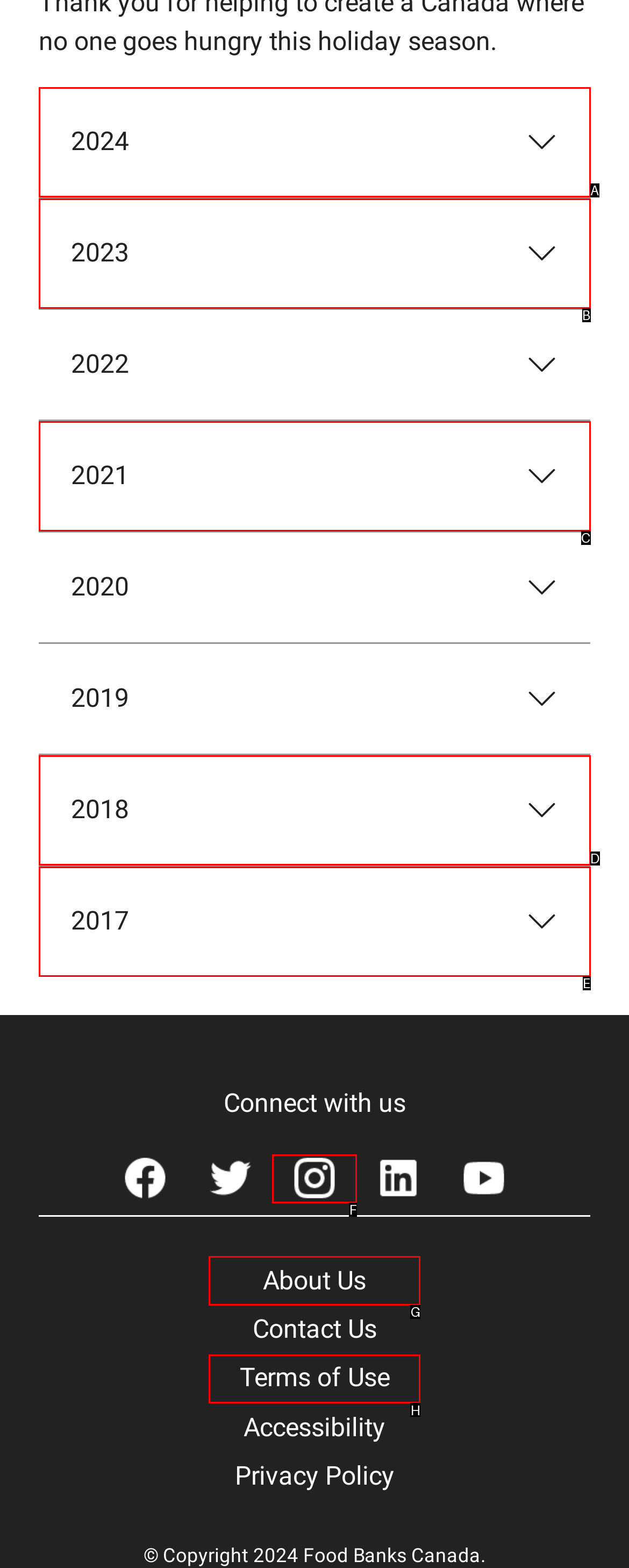Specify which HTML element I should click to complete this instruction: View terms of use Answer with the letter of the relevant option.

H